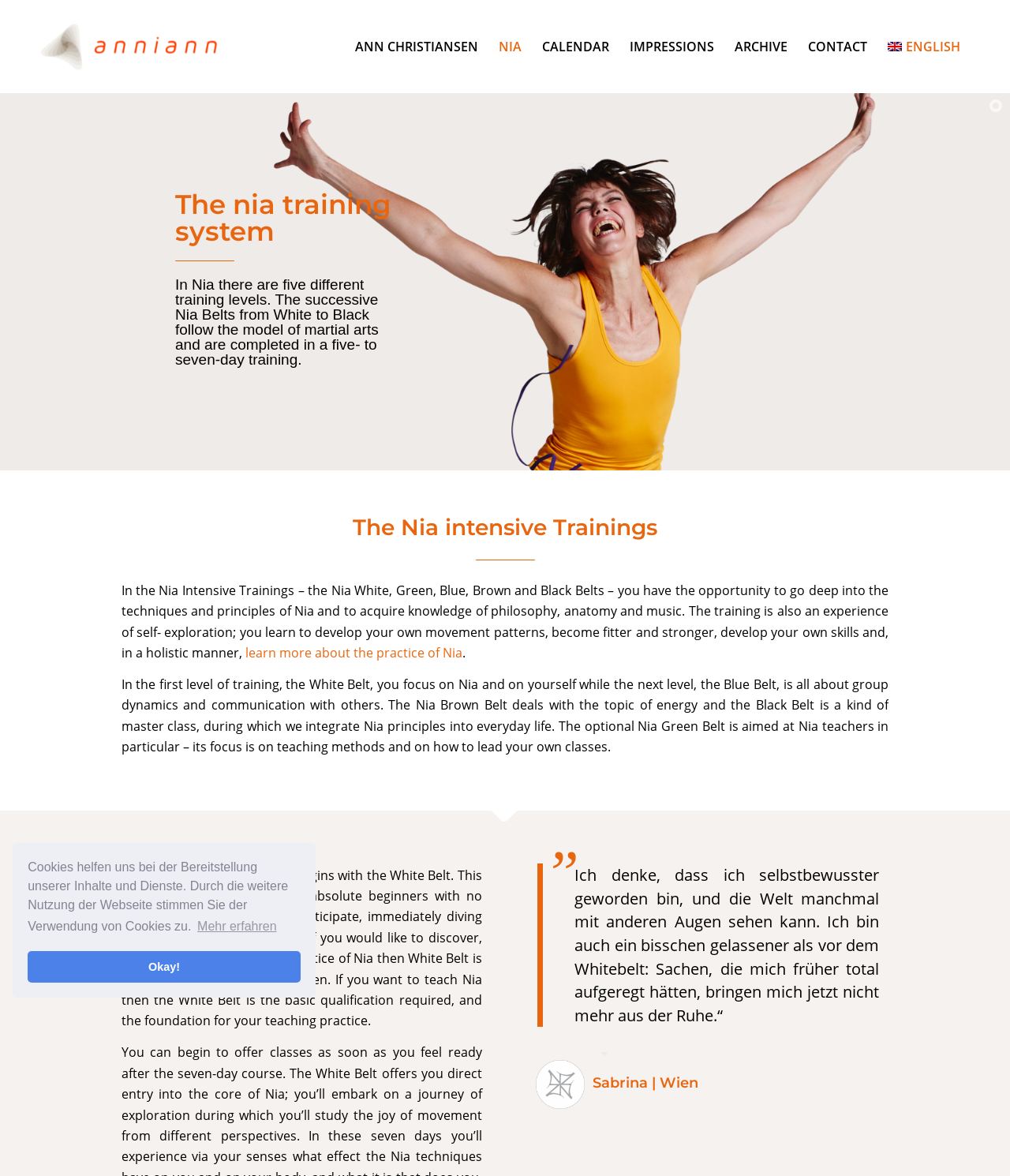Using the element description: "Mehr erfahren", determine the bounding box coordinates. The coordinates should be in the format [left, top, right, bottom], with values between 0 and 1.

[0.193, 0.778, 0.276, 0.798]